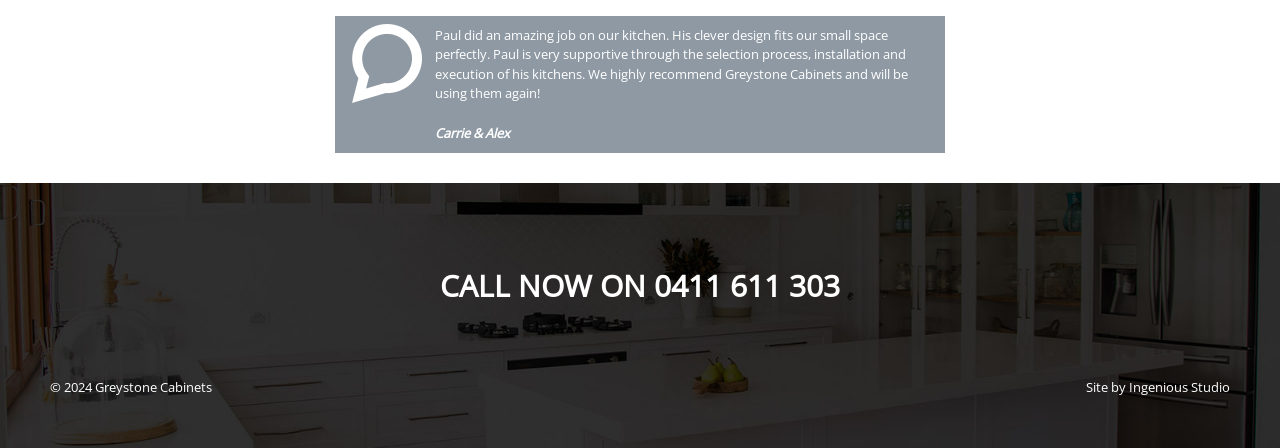What is the year of copyright mentioned on the webpage?
Please provide a detailed and comprehensive answer to the question.

The webpage mentions '© 2024 Greystone Cabinets' at the bottom, which indicates that the year of copyright is 2024.